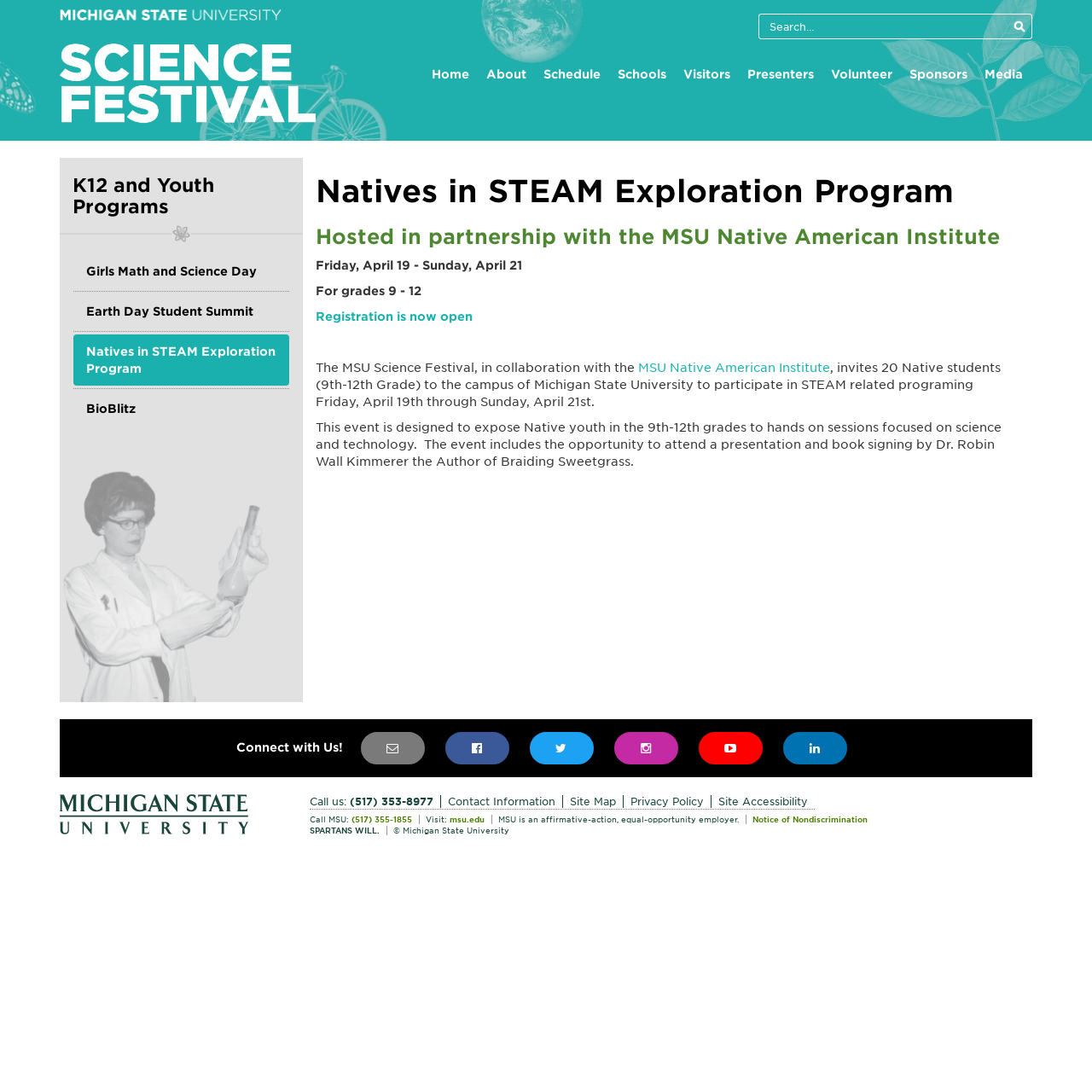Please provide a detailed answer to the question below based on the screenshot: 
What is the name of the university?

I found the answer by looking at the banner element at the top of the webpage, which says 'Michigan State University'.